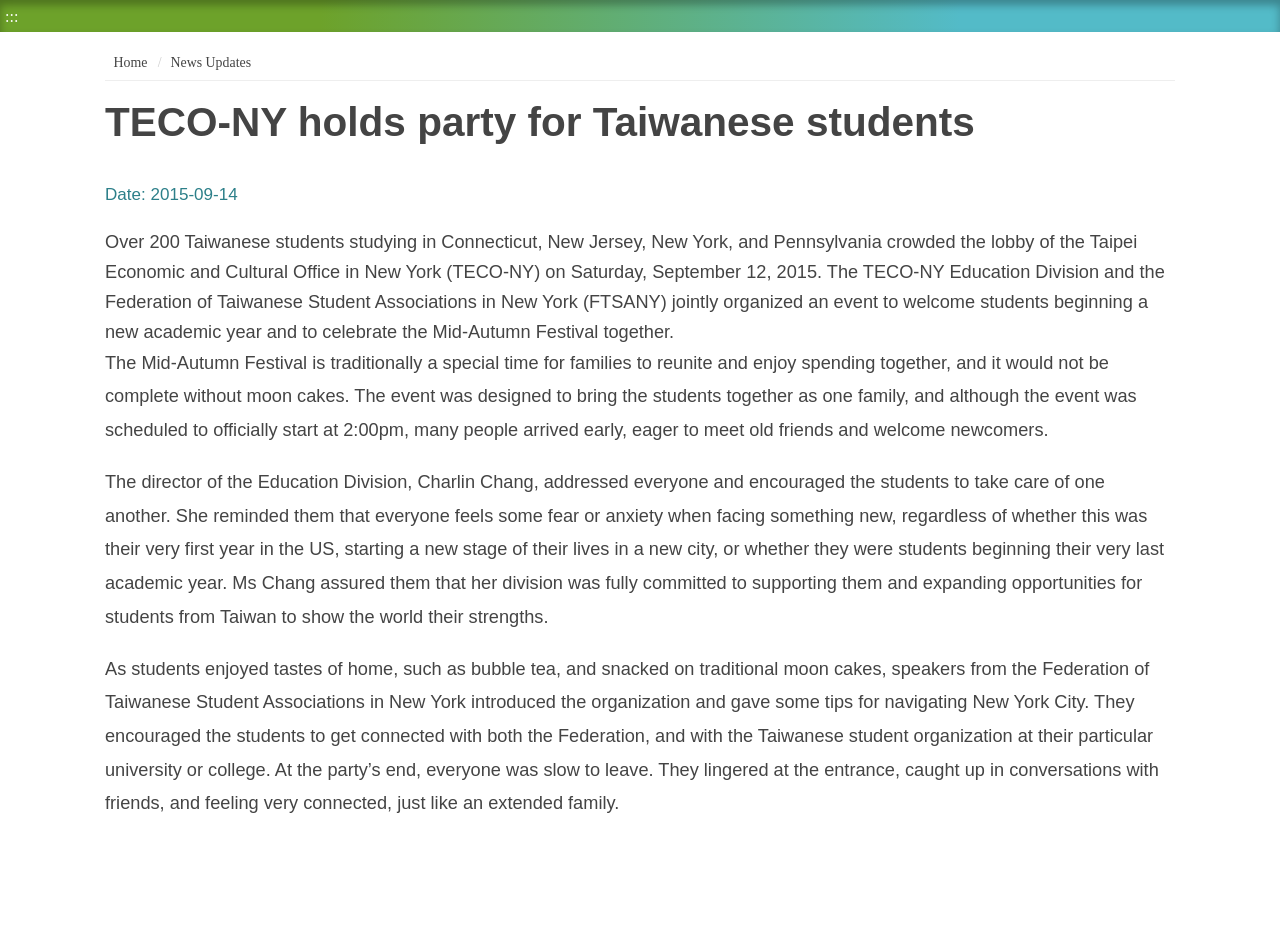Locate and provide the bounding box coordinates for the HTML element that matches this description: "News Updates".

[0.133, 0.06, 0.196, 0.076]